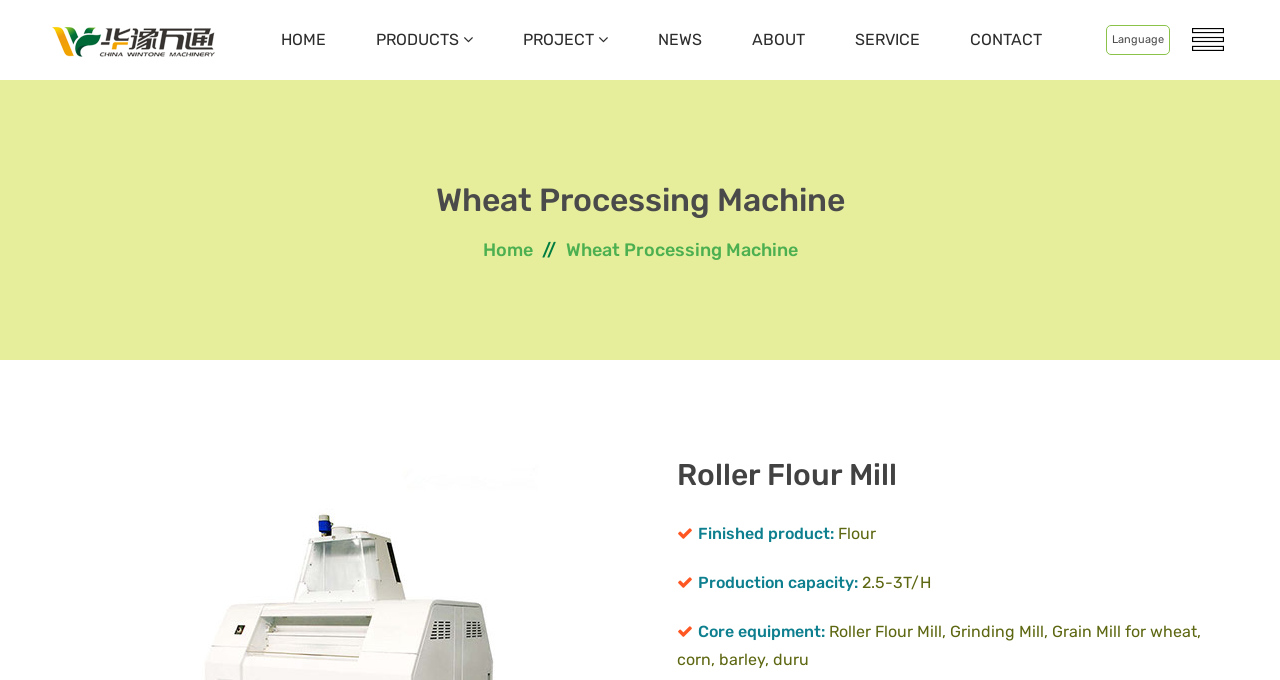Please locate the clickable area by providing the bounding box coordinates to follow this instruction: "Click on the 'HOME PAGE' link".

None